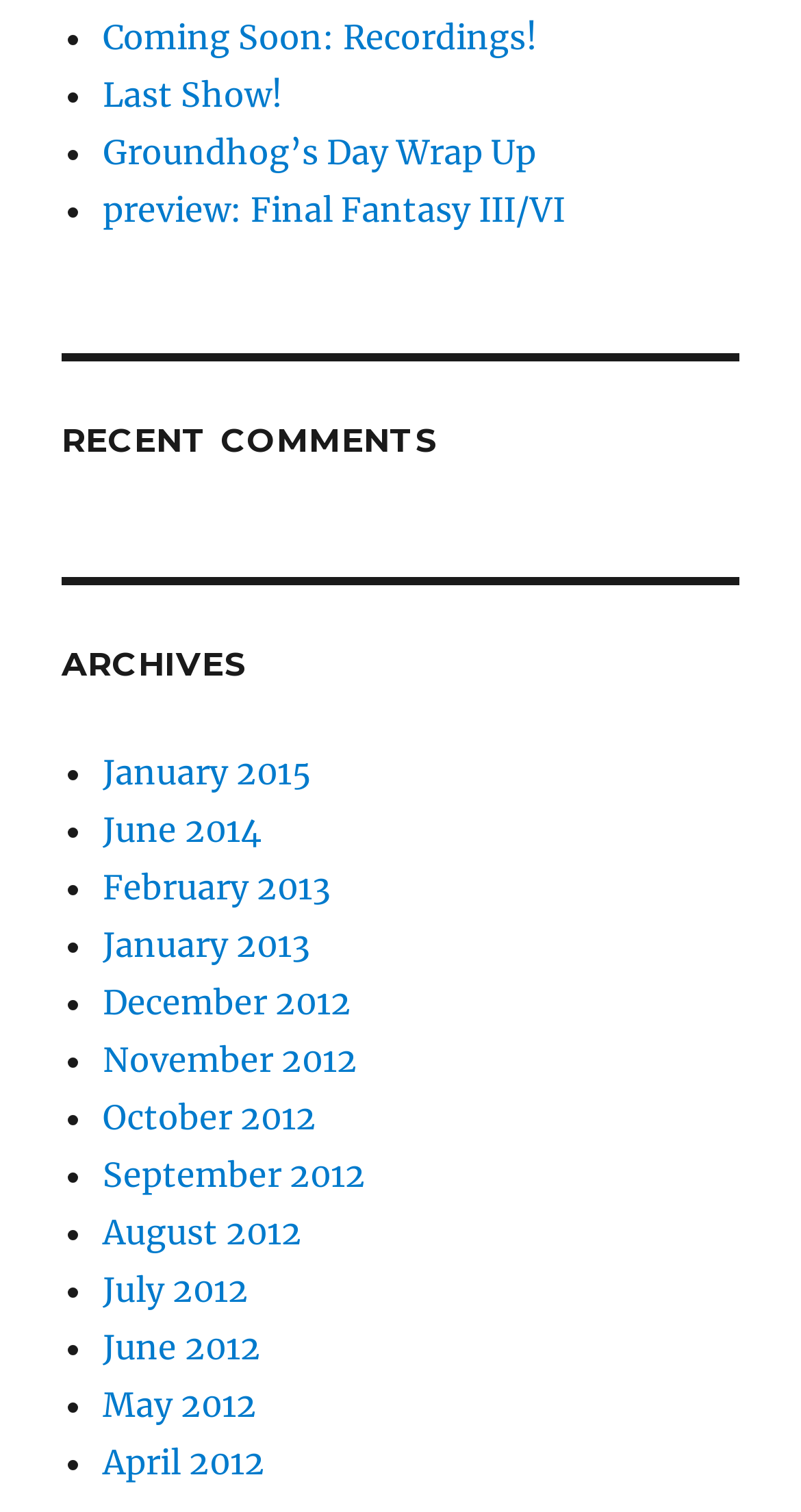Locate and provide the bounding box coordinates for the HTML element that matches this description: "Coming Soon: Recordings!".

[0.128, 0.011, 0.672, 0.038]